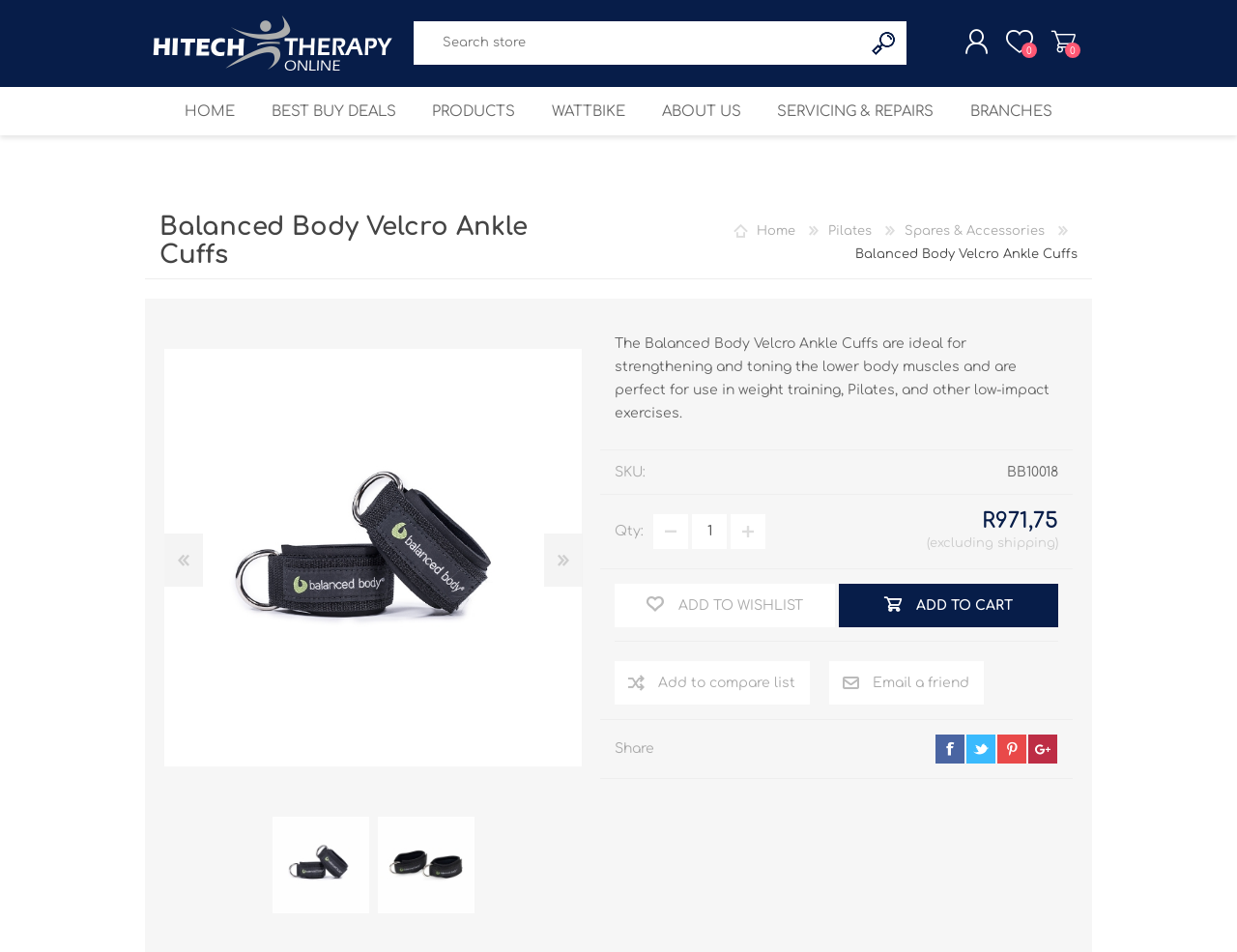Bounding box coordinates are specified in the format (top-left x, top-left y, bottom-right x, bottom-right y). All values are floating point numbers bounded between 0 and 1. Please provide the bounding box coordinate of the region this sentence describes: San Francisco, CA

None